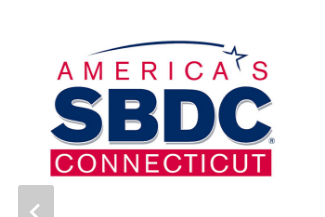Provide a comprehensive description of the image.

The image features the logo of "America's SBDC Connecticut," which represents the Small Business Development Center in Connecticut. The logo prominently displays the text "SBDC" in bold, blue letters, emphasizing its focus on supporting small businesses. Above the text, there is a stylized star and curved line, symbolizing aspiration and guidance. The word "CONNECTICUT" is presented in red, beneath the acronym, further highlighting the center's regional commitment. The logo is designed to convey professionalism and trustworthiness, aimed at entrepreneurs seeking guidance and resources to enhance their business endeavors.